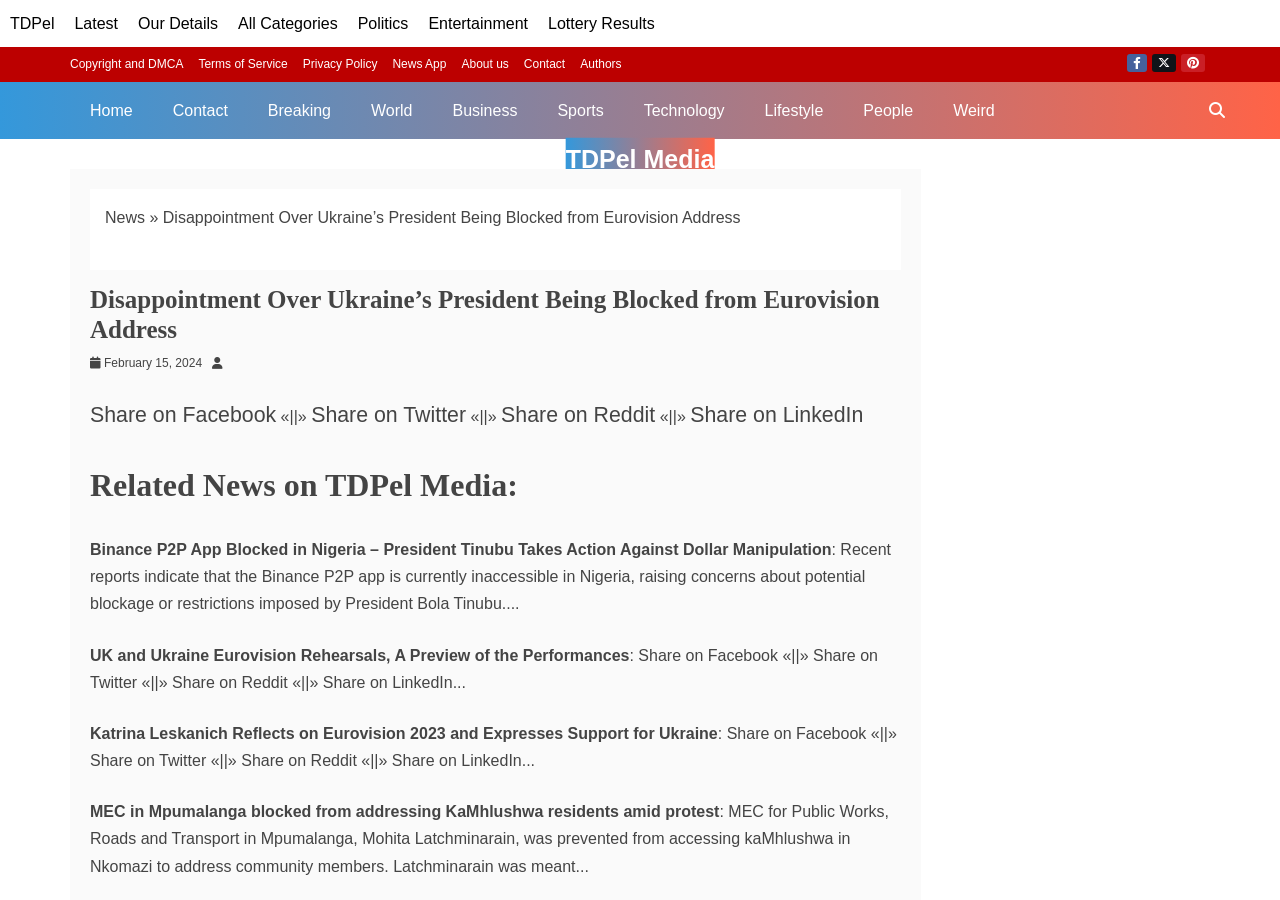Please predict the bounding box coordinates of the element's region where a click is necessary to complete the following instruction: "Check the related news about Katrina Leskanich reflecting on Eurovision 2023". The coordinates should be represented by four float numbers between 0 and 1, i.e., [left, top, right, bottom].

[0.07, 0.805, 0.561, 0.824]